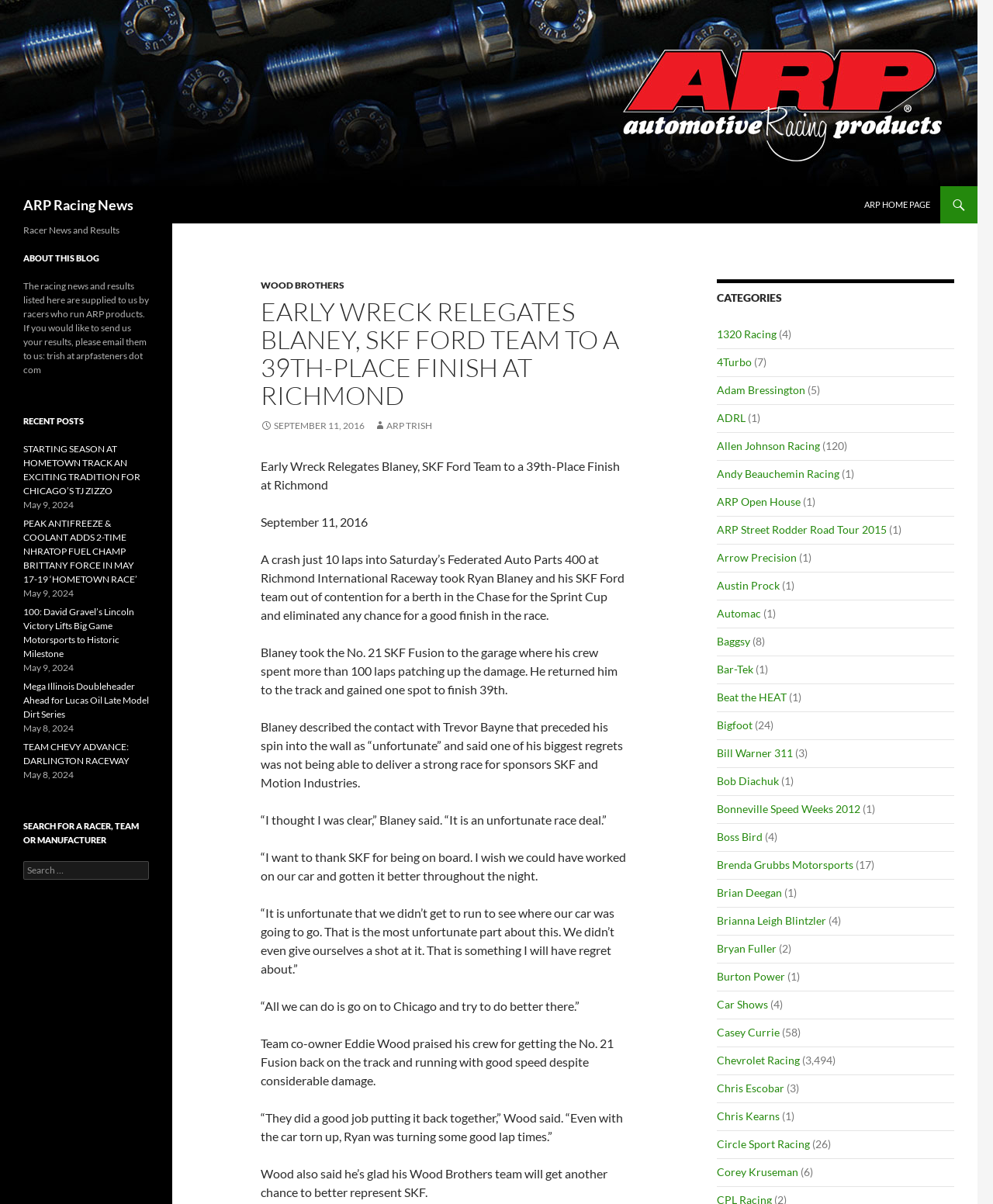Please provide the bounding box coordinates for the element that needs to be clicked to perform the following instruction: "read news about Early Wreck Relegates Blaney, SKF Ford Team to a 39th-Place Finish at Richmond". The coordinates should be given as four float numbers between 0 and 1, i.e., [left, top, right, bottom].

[0.262, 0.247, 0.633, 0.34]